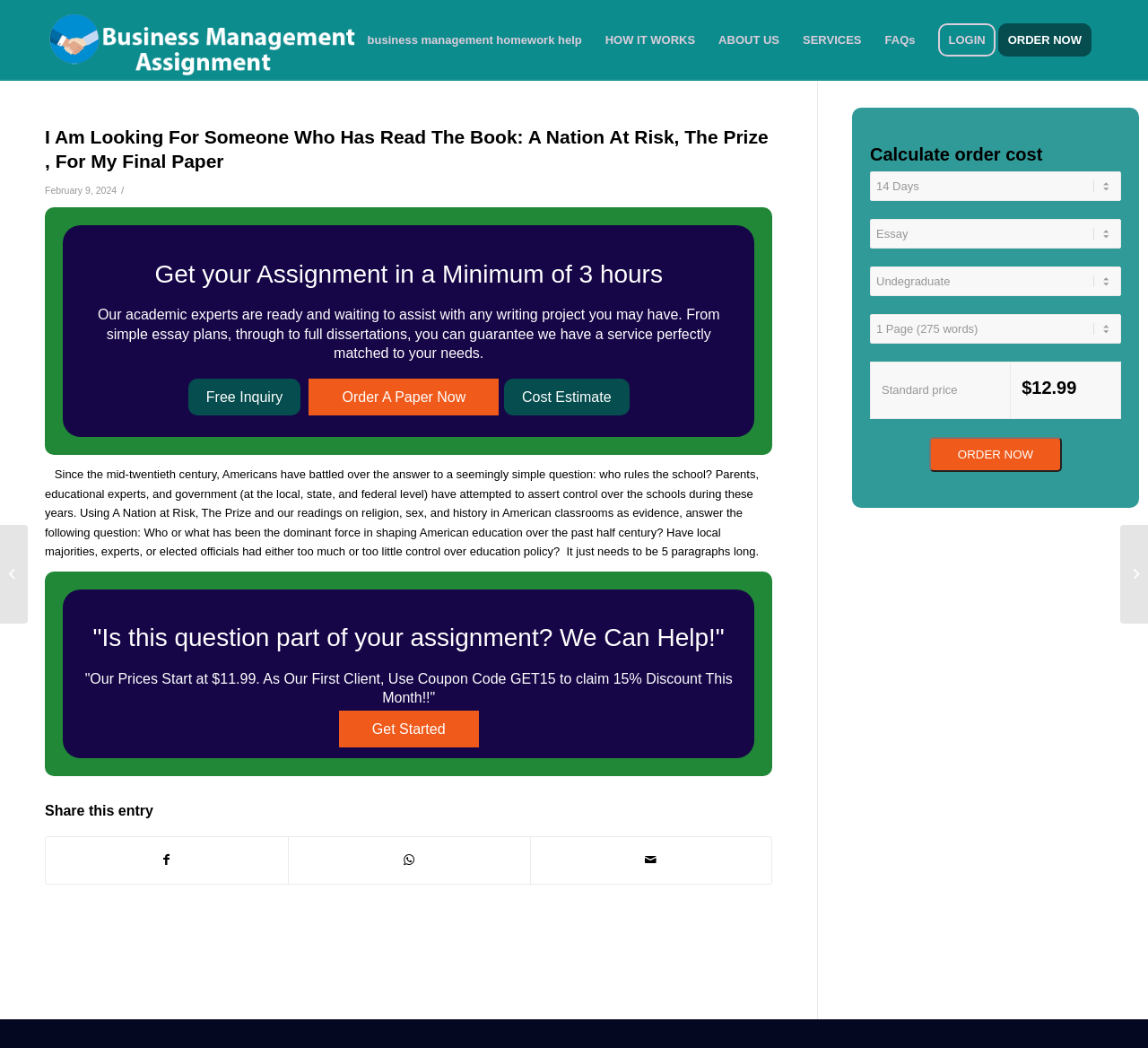What is the minimum time to get an assignment?
Please answer the question with as much detail and depth as you can.

The webpage states 'Get your Assignment in a Minimum of 3 hours' which indicates that the minimum time to get an assignment is 3 hours.